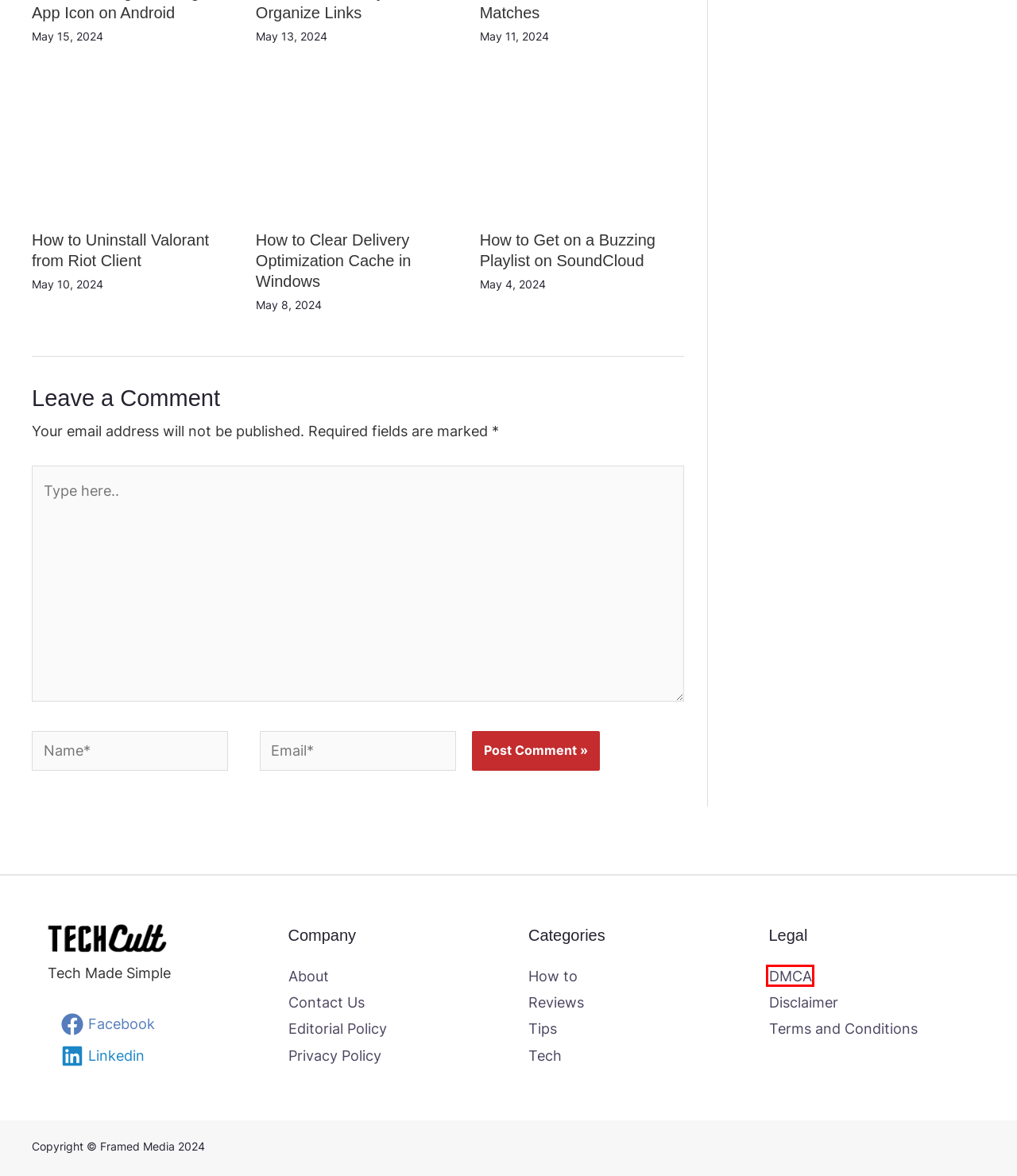Given a webpage screenshot featuring a red rectangle around a UI element, please determine the best description for the new webpage that appears after the element within the bounding box is clicked. The options are:
A. Editorial Policy – TechCult
B. How to Get on a Buzzing Playlist on SoundCloud – TechCult
C. How to Clear Delivery Optimization Cache in Windows – TechCult
D. DMCA – TechCult
E. Tips – TechCult
F. Contact Us – TechCult
G. Terms and Conditions – TechCult
H. Privacy Policy – TechCult

D